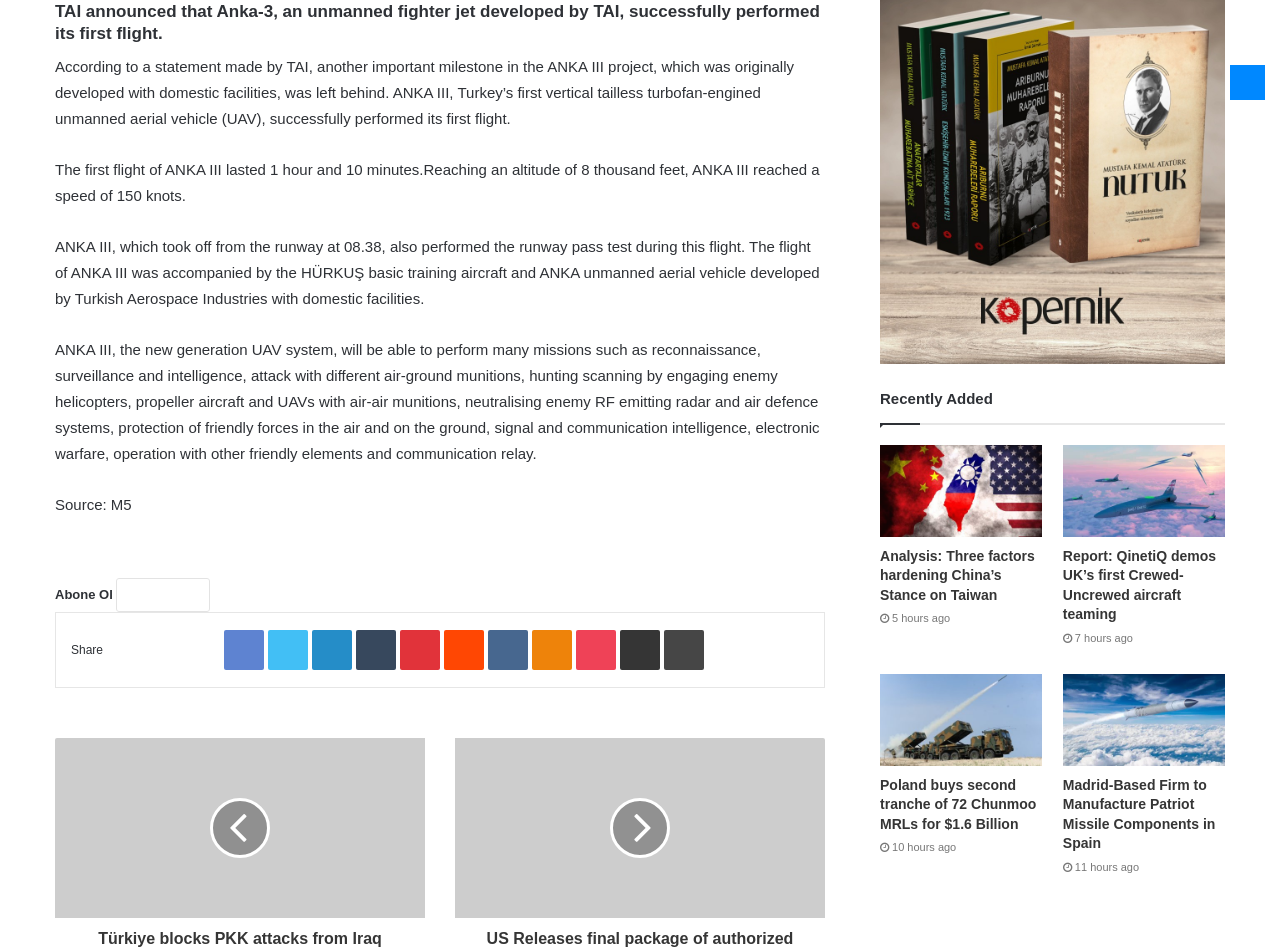Identify the bounding box for the given UI element using the description provided. Coordinates should be in the format (top-left x, top-left y, bottom-right x, bottom-right y) and must be between 0 and 1. Here is the description: Tumblr

[0.278, 0.663, 0.309, 0.705]